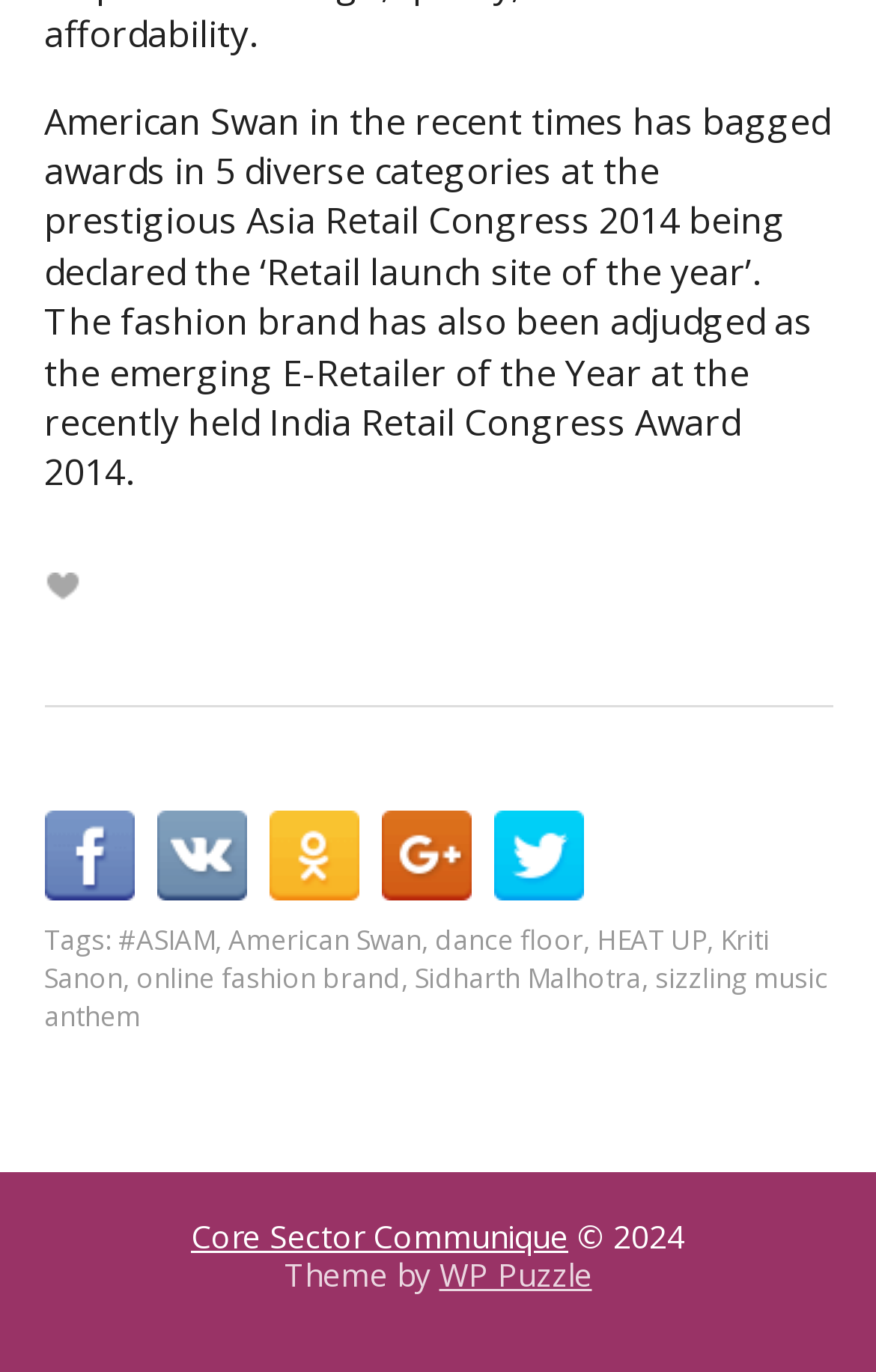Determine the bounding box coordinates for the area you should click to complete the following instruction: "Share in Facebook".

[0.05, 0.591, 0.153, 0.656]